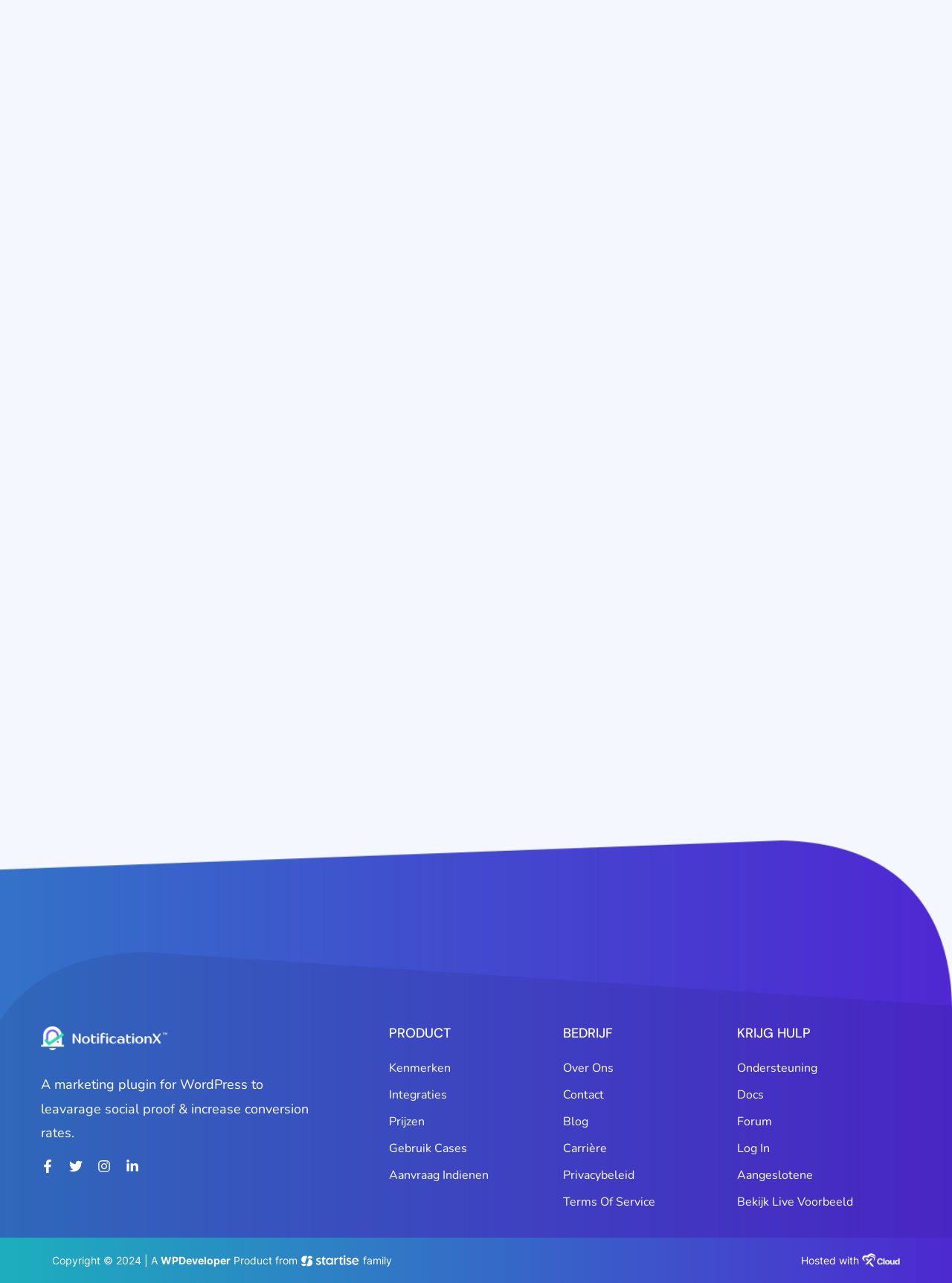How many links are present under the 'Product' category?
Provide a concise answer using a single word or phrase based on the image.

5